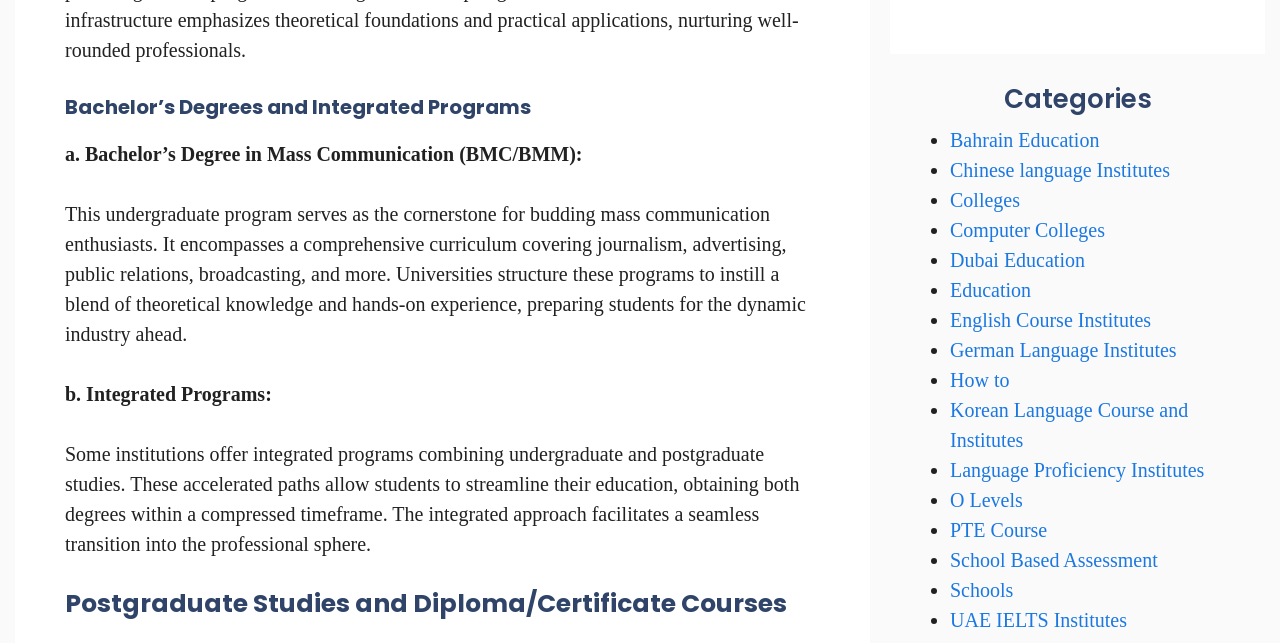Please use the details from the image to answer the following question comprehensively:
What is the focus of the undergraduate program in Mass Communication?

The webpage states that the undergraduate program in Mass Communication aims to instill a blend of theoretical knowledge and hands-on experience in students, preparing them for the dynamic industry ahead.